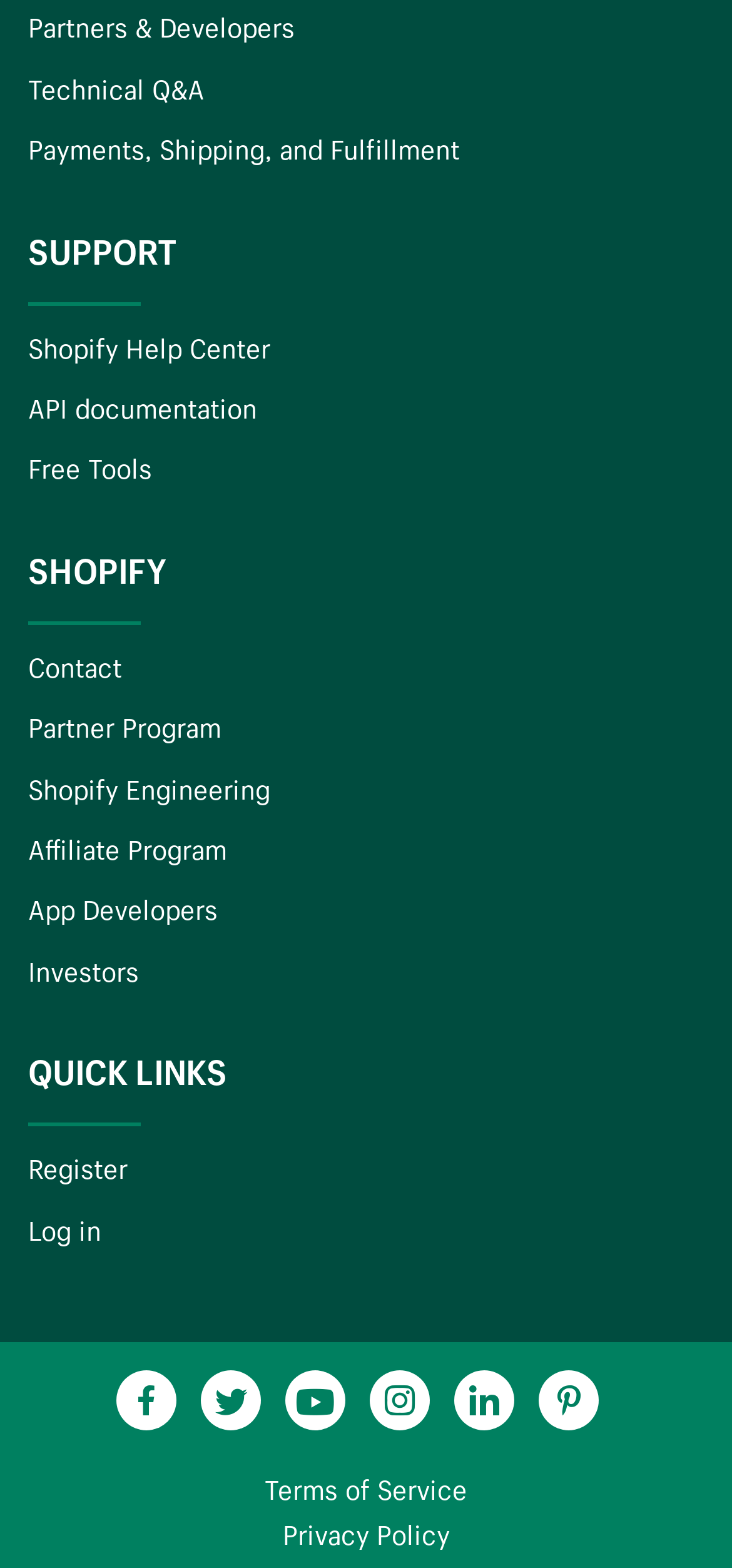Point out the bounding box coordinates of the section to click in order to follow this instruction: "Go to Shopify Help Center".

[0.038, 0.21, 0.369, 0.233]